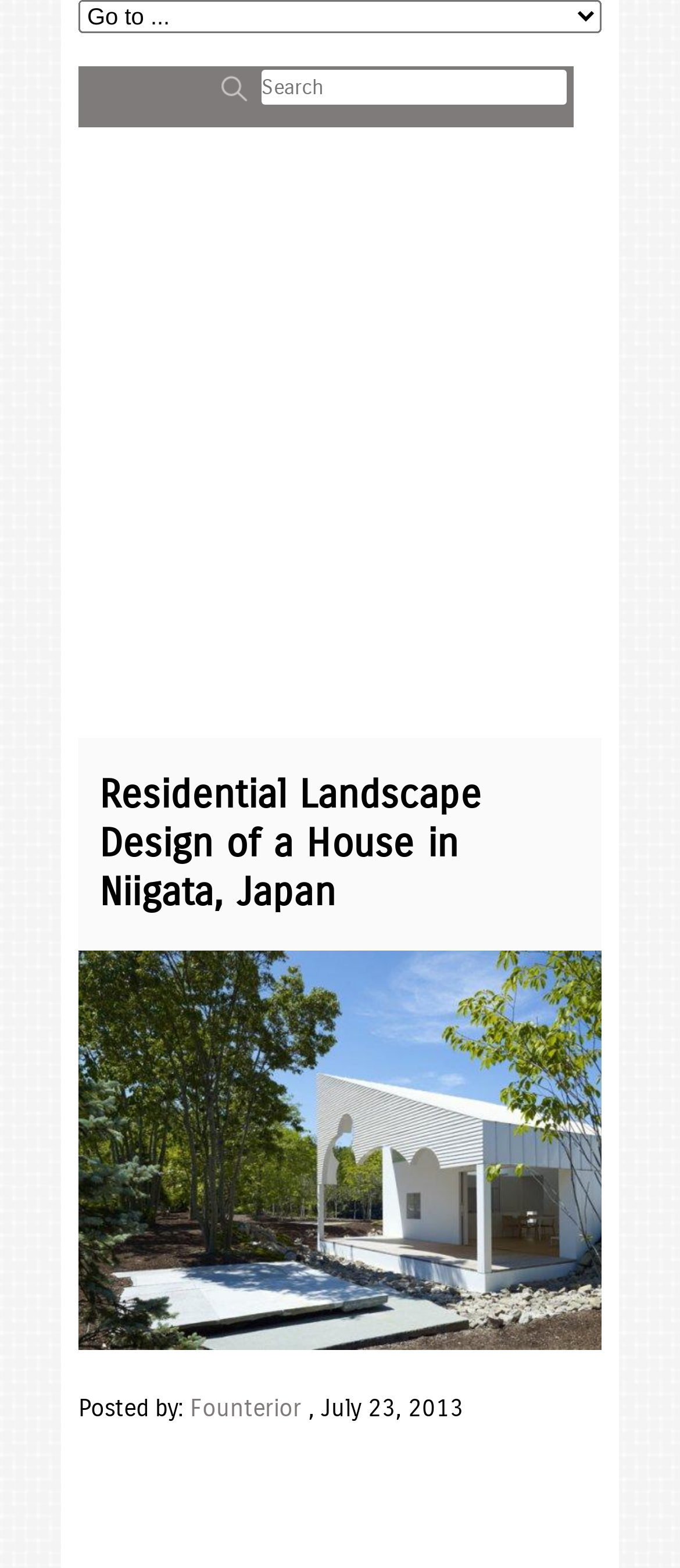When was the article posted?
Please provide a comprehensive and detailed answer to the question.

I found the answer by looking at the time element which displays the date 'July 23, 2013', indicating when the article was posted.